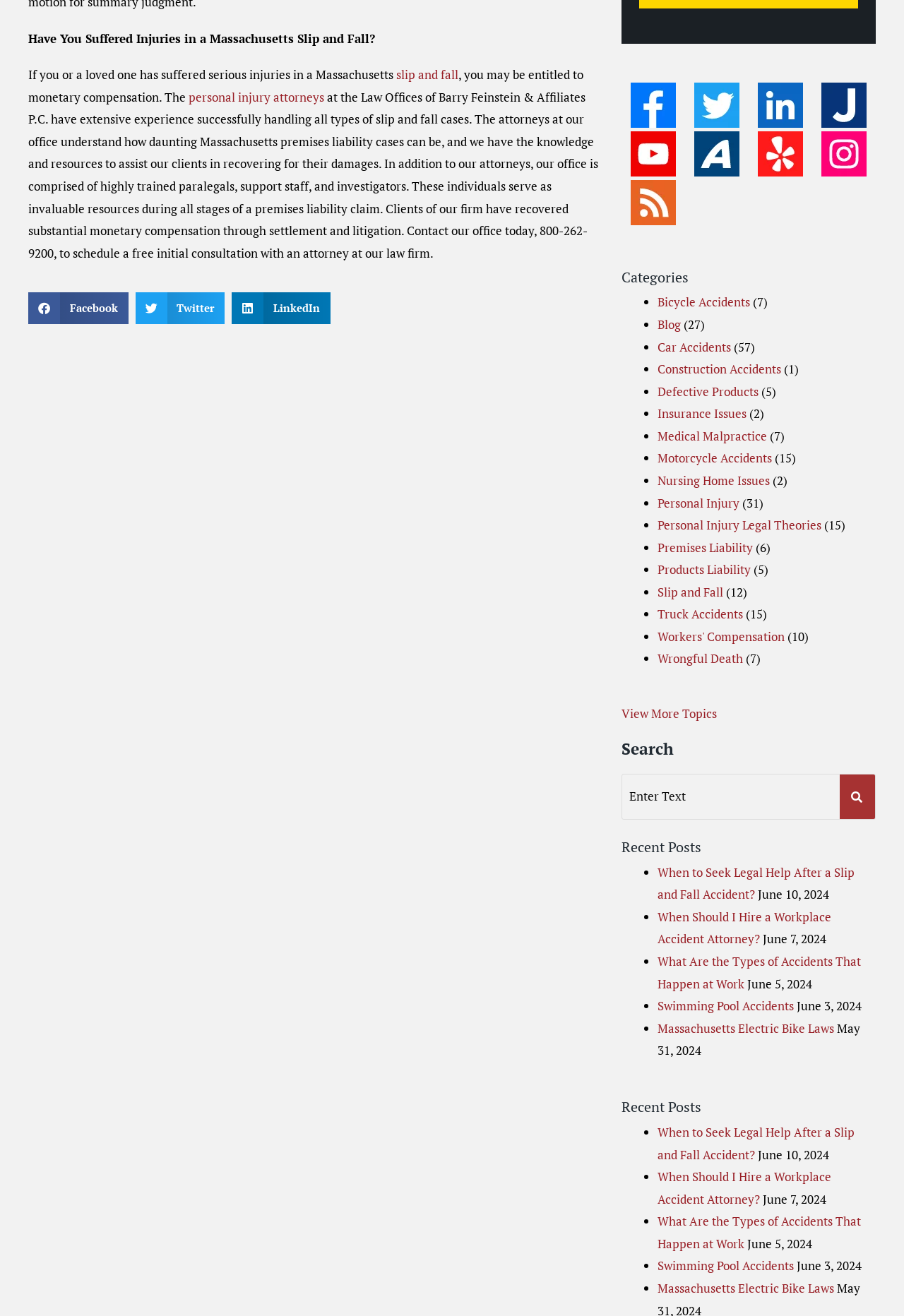What is the name of the law firm?
Based on the image content, provide your answer in one word or a short phrase.

Law Offices of Barry Feinstein & Affiliates P.C.